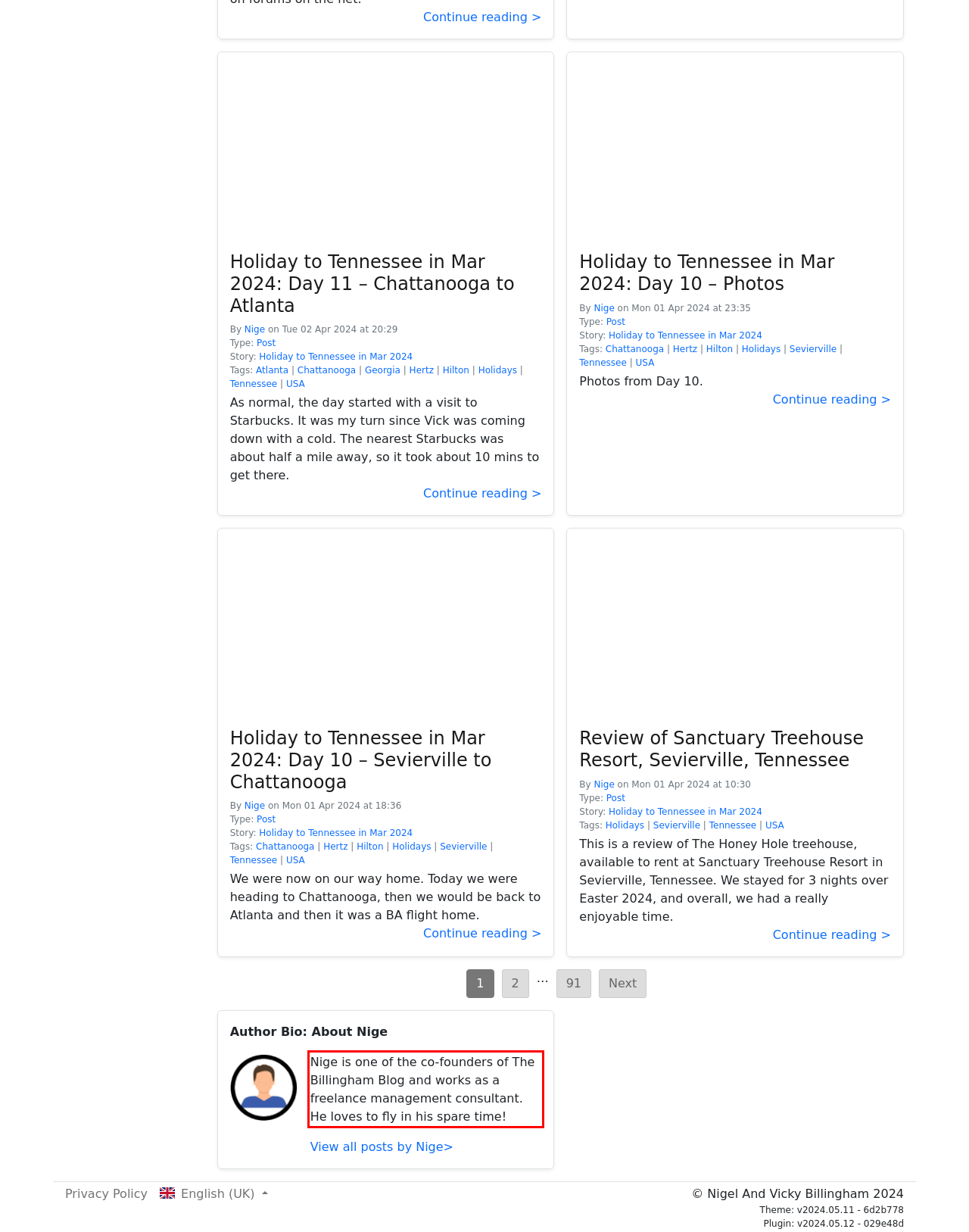You are presented with a webpage screenshot featuring a red bounding box. Perform OCR on the text inside the red bounding box and extract the content.

Nige is one of the co-founders of The Billingham Blog and works as a freelance management consultant. He loves to fly in his spare time!